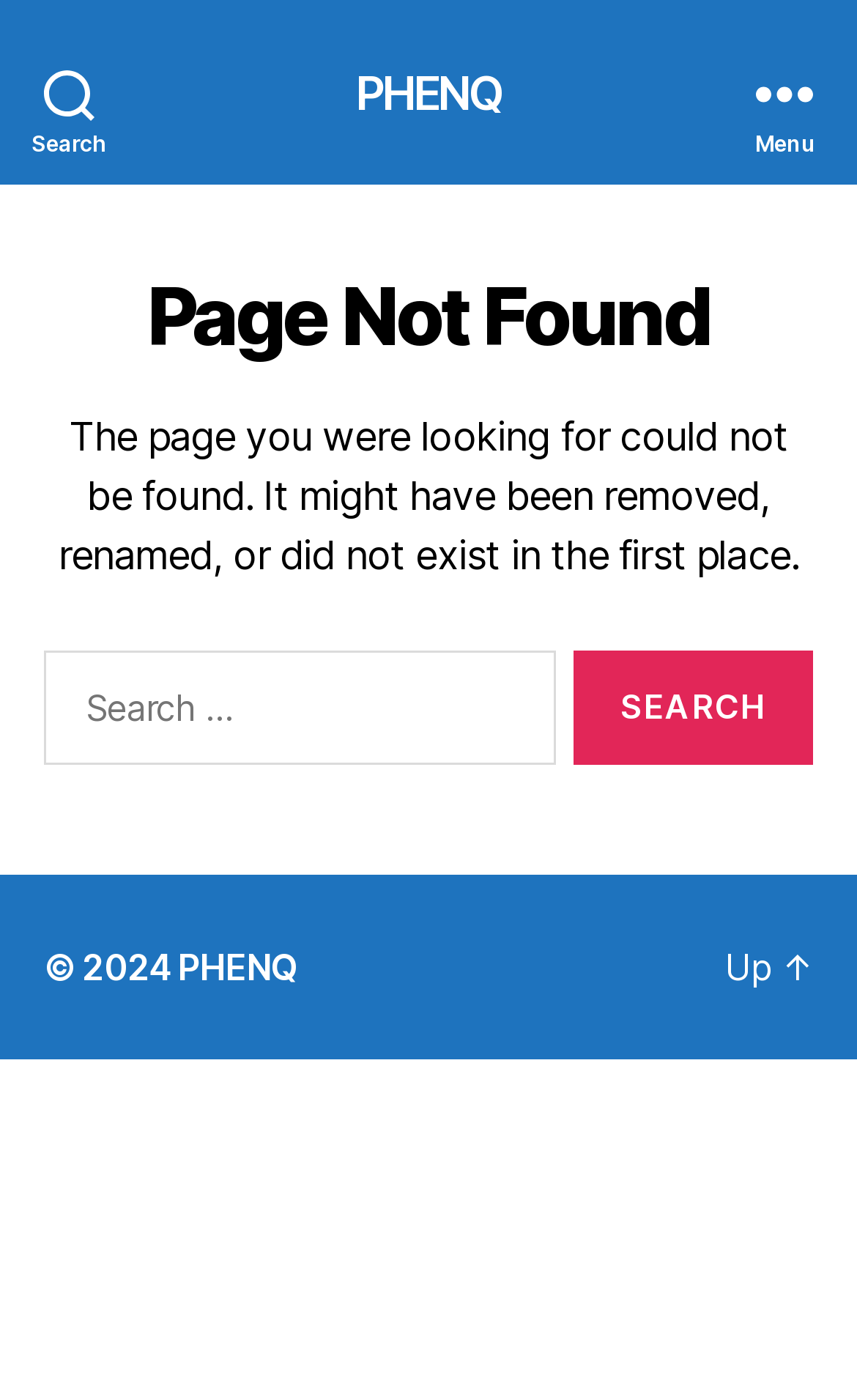Answer the question using only one word or a concise phrase: What is the meaning of the '404 not found' text?

Page not found error